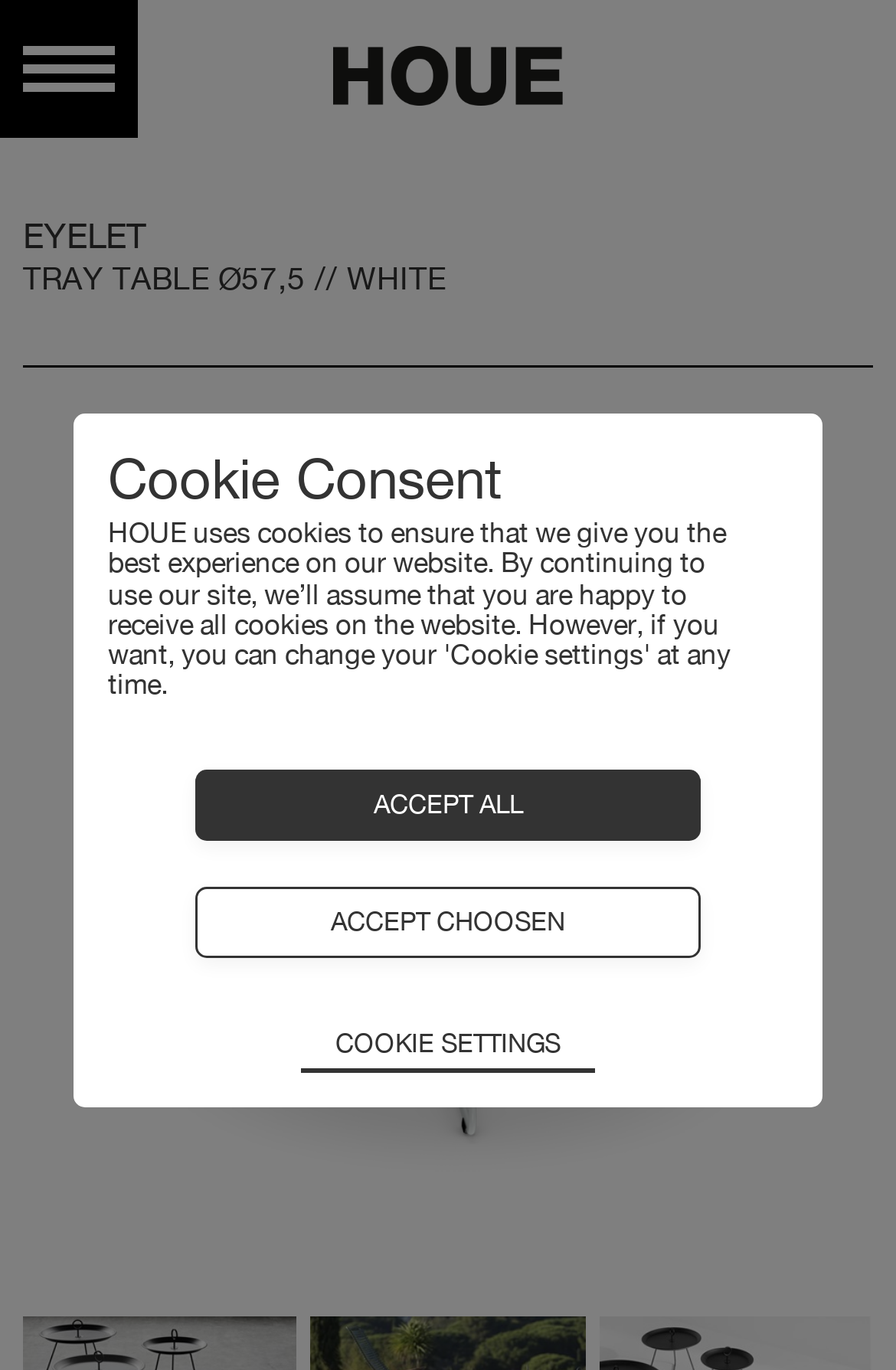Review the image closely and give a comprehensive answer to the question: Where can I view my basket?

The 'View basket' link can be found at the top of the webpage, allowing users to view the contents of their basket.